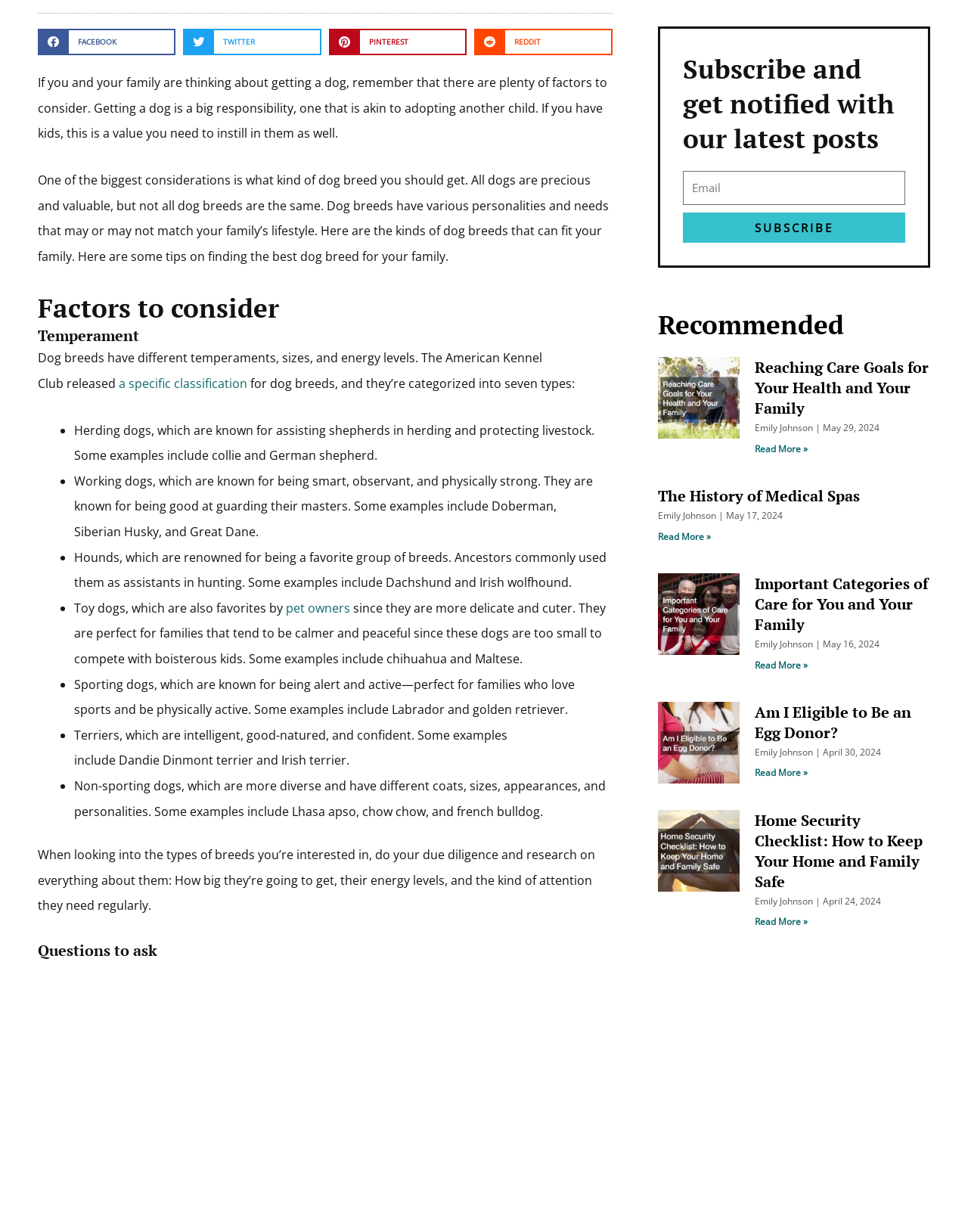Highlight the bounding box of the UI element that corresponds to this description: "name="form_fields[email]" placeholder="Email"".

[0.705, 0.139, 0.935, 0.167]